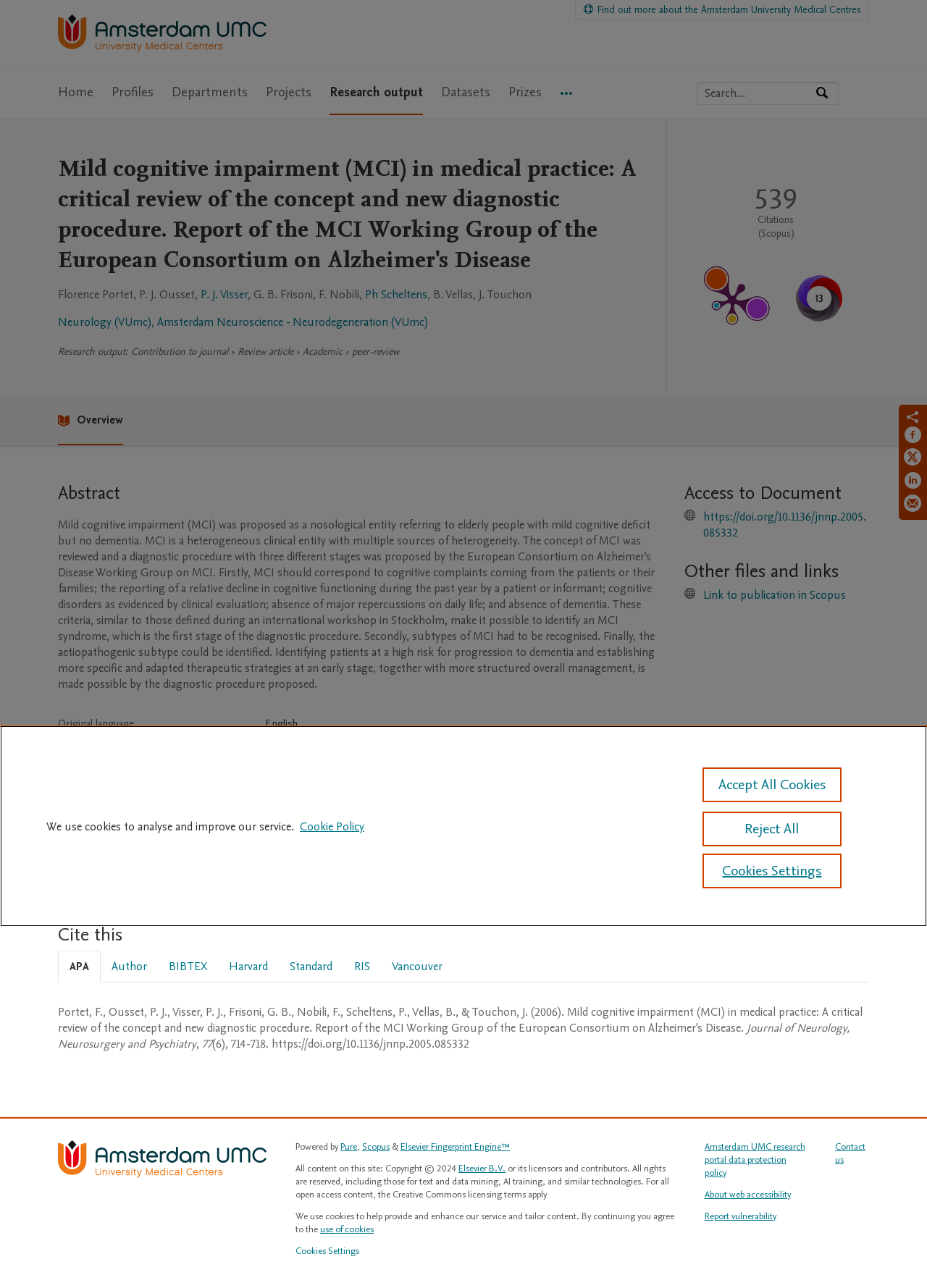Please provide a detailed answer to the question below by examining the image:
What is the title of the publication?

I found the answer by looking at the main heading of the webpage, which is a publication title.